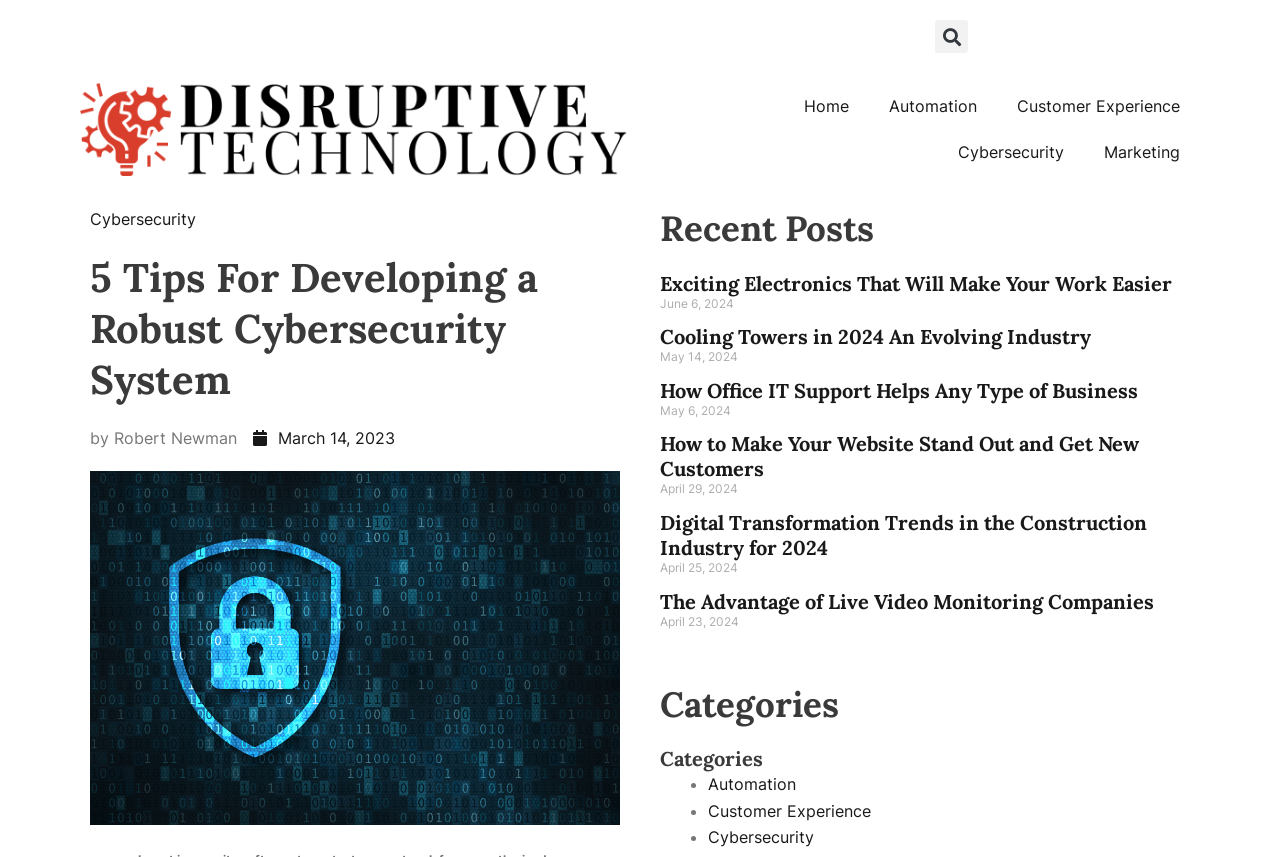What categories are listed on this webpage?
We need a detailed and exhaustive answer to the question. Please elaborate.

The webpage has a section labeled 'Categories' with list markers and links to different categories. The categories listed are Automation, Customer Experience, and Cybersecurity.